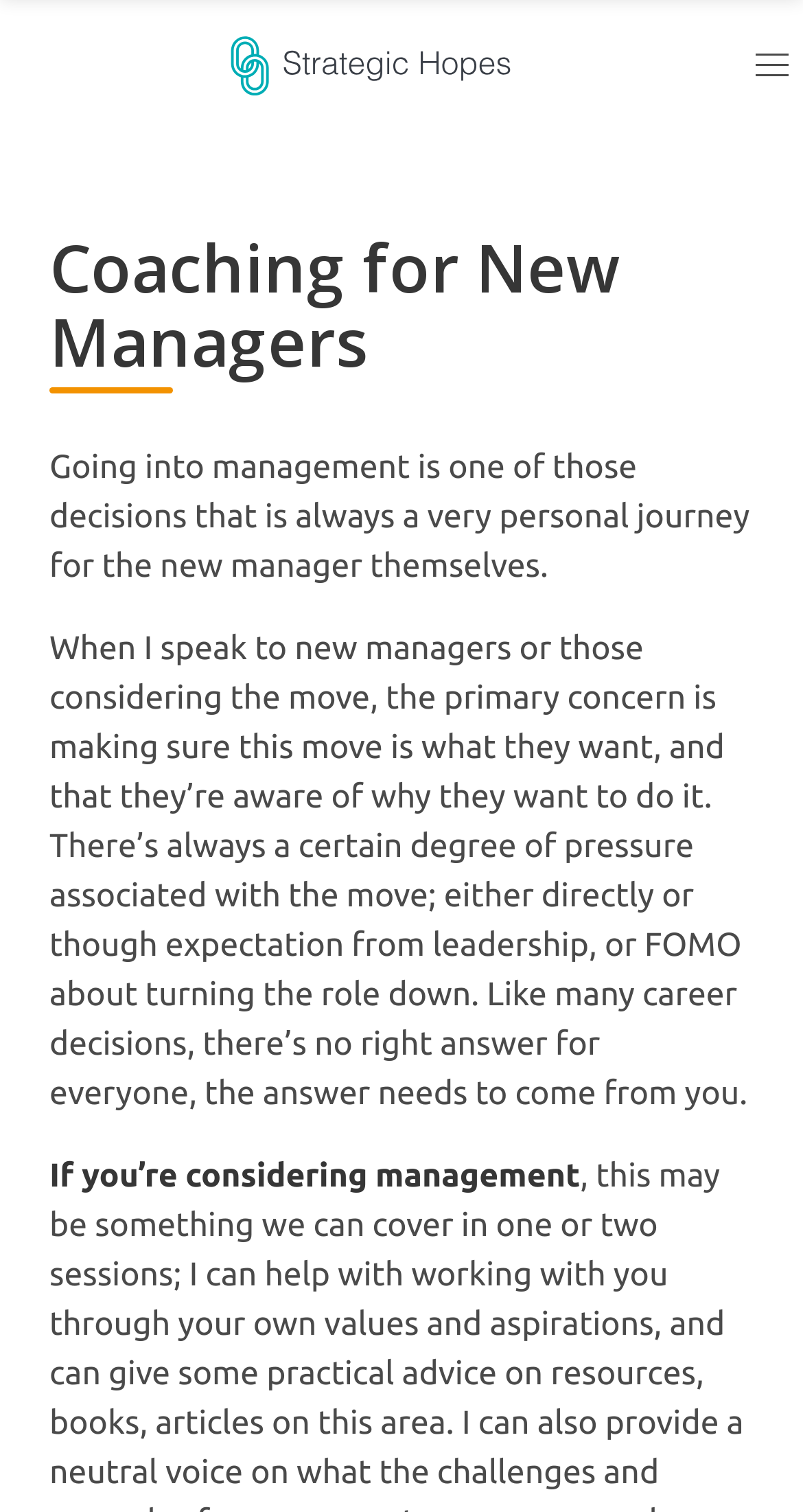Using details from the image, please answer the following question comprehensively:
What is the focus of the webpage?

The focus of the webpage is on leadership coaching, specifically for new managers, as indicated by the heading and the text content of the webpage.